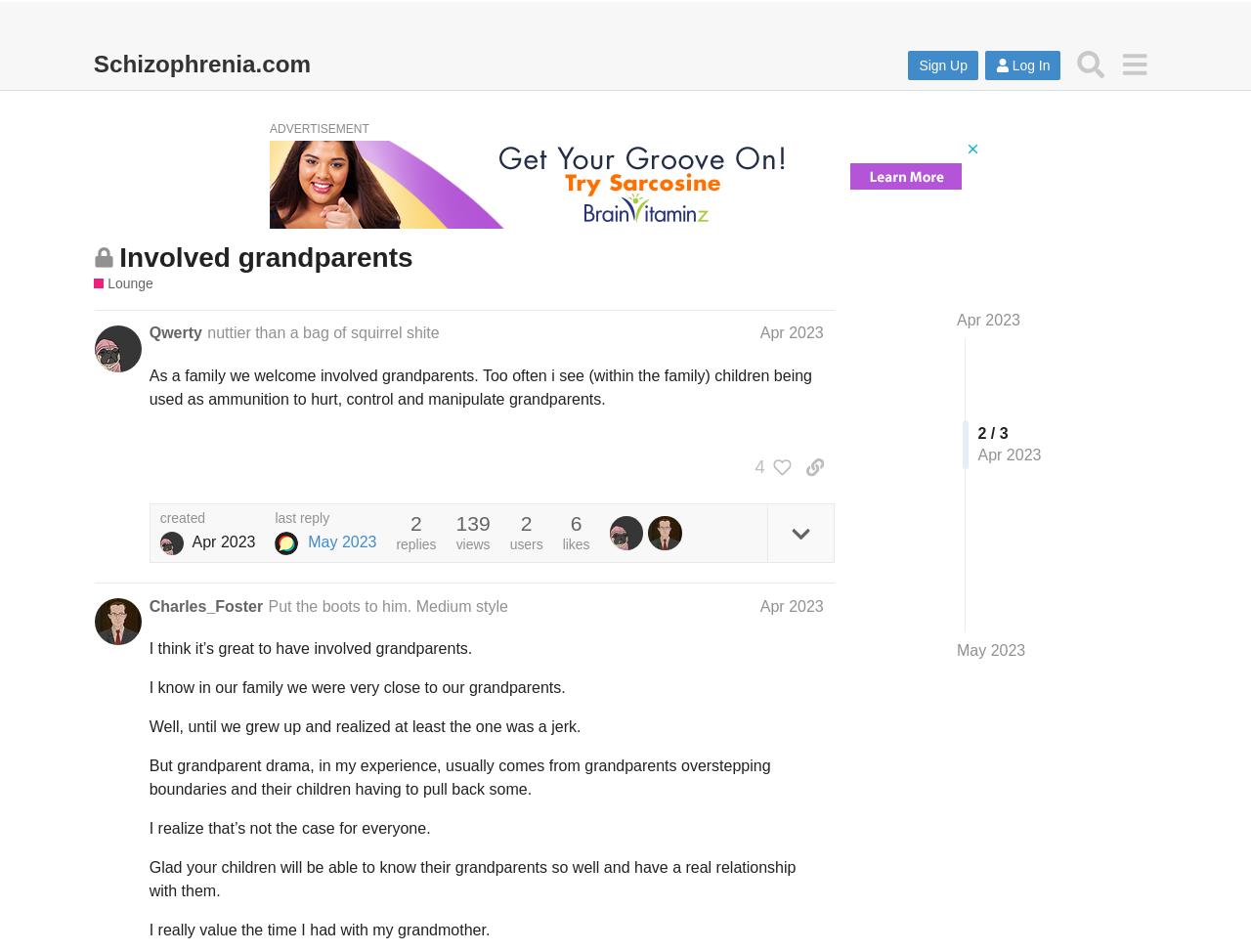Point out the bounding box coordinates of the section to click in order to follow this instruction: "Click on the link to view replies".

[0.22, 0.538, 0.301, 0.583]